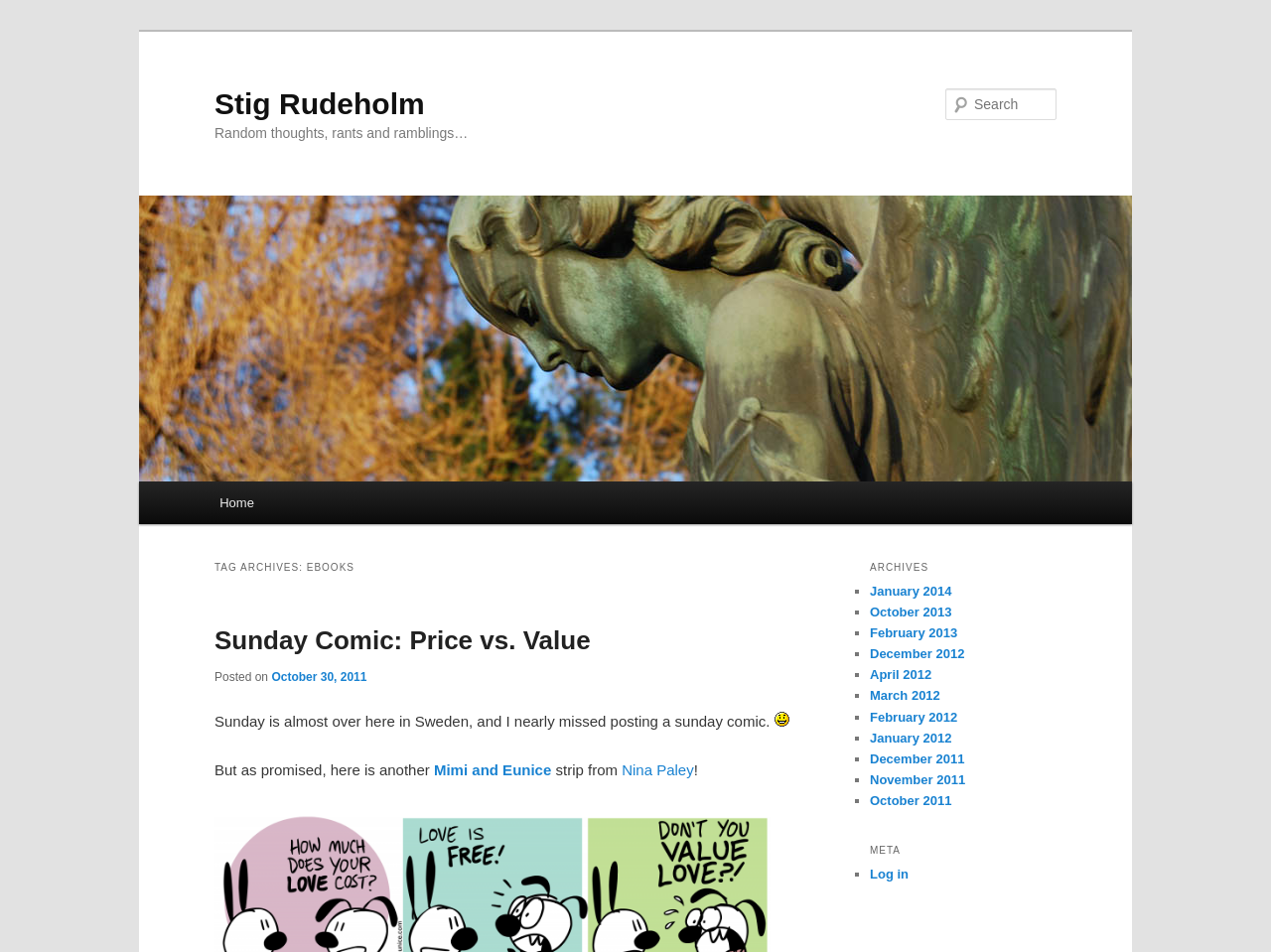What is the author's name?
Refer to the image and respond with a one-word or short-phrase answer.

Stig Rudeholm